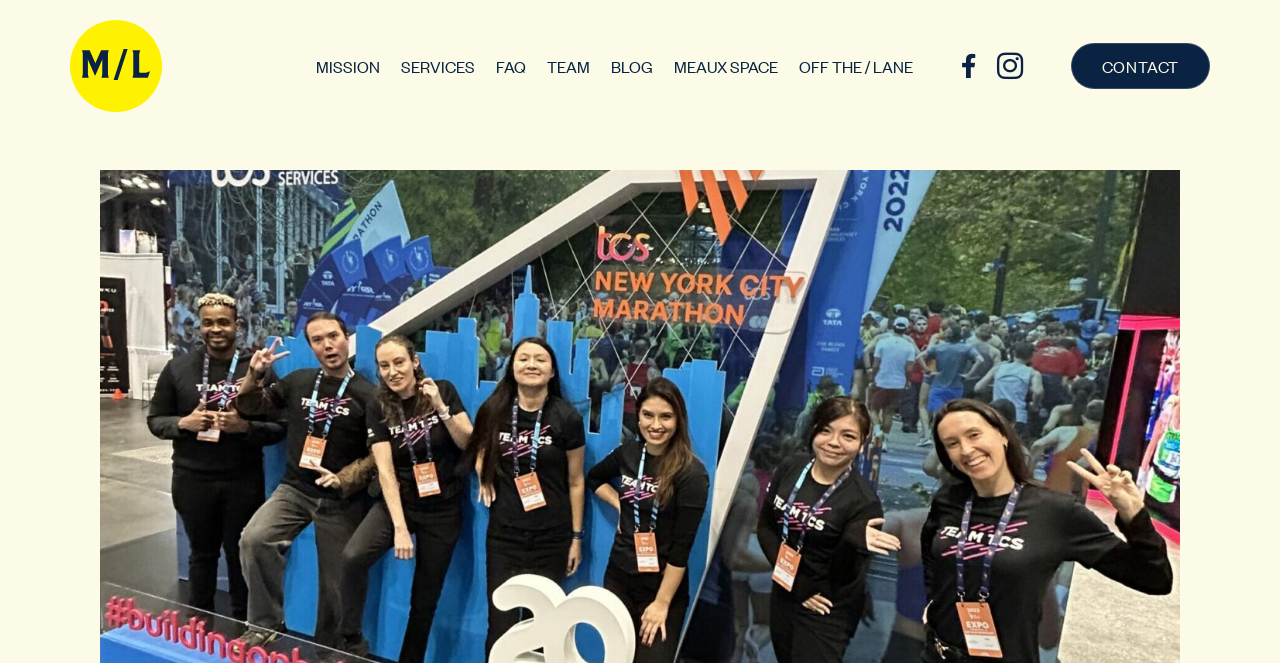Specify the bounding box coordinates of the area that needs to be clicked to achieve the following instruction: "go to mission page".

[0.247, 0.083, 0.297, 0.116]